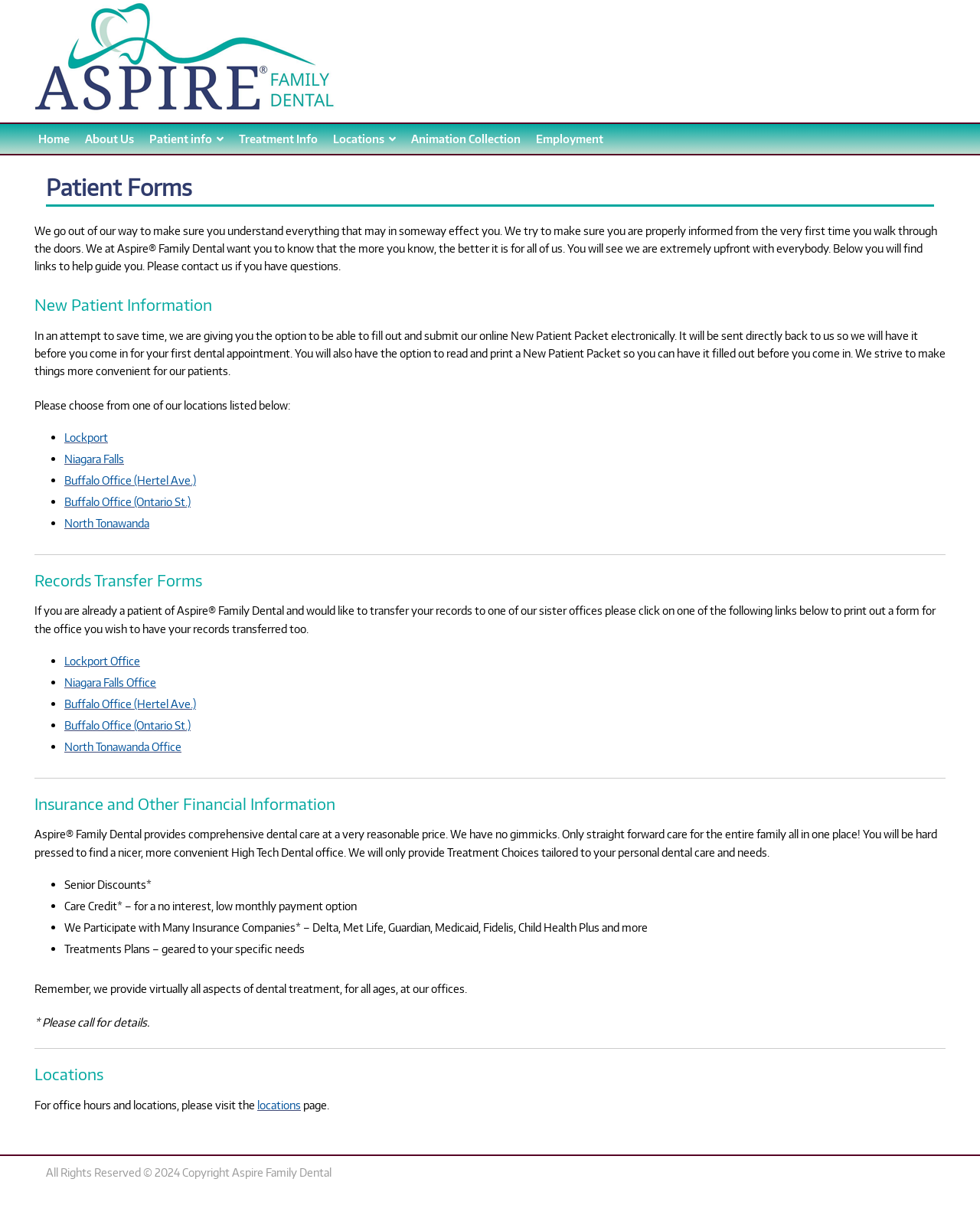Please identify the bounding box coordinates of the element that needs to be clicked to execute the following command: "Learn more about Insurance and Other Financial Information". Provide the bounding box using four float numbers between 0 and 1, formatted as [left, top, right, bottom].

[0.035, 0.656, 0.965, 0.679]